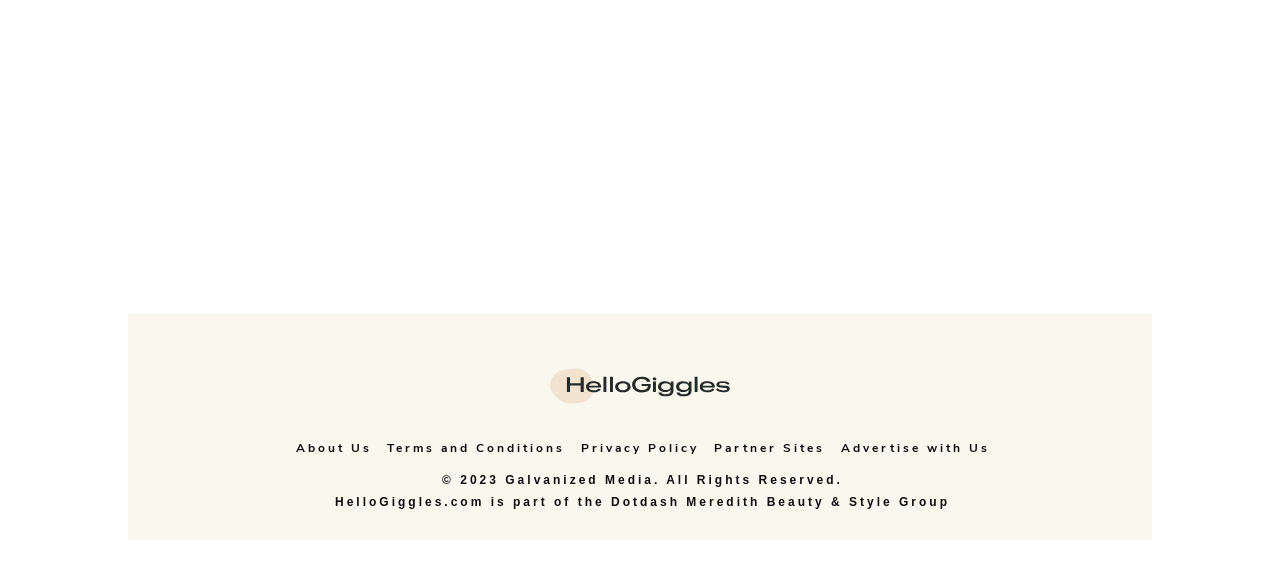Provide a brief response in the form of a single word or phrase:
What is the position of the 'About Us' link?

Top-left